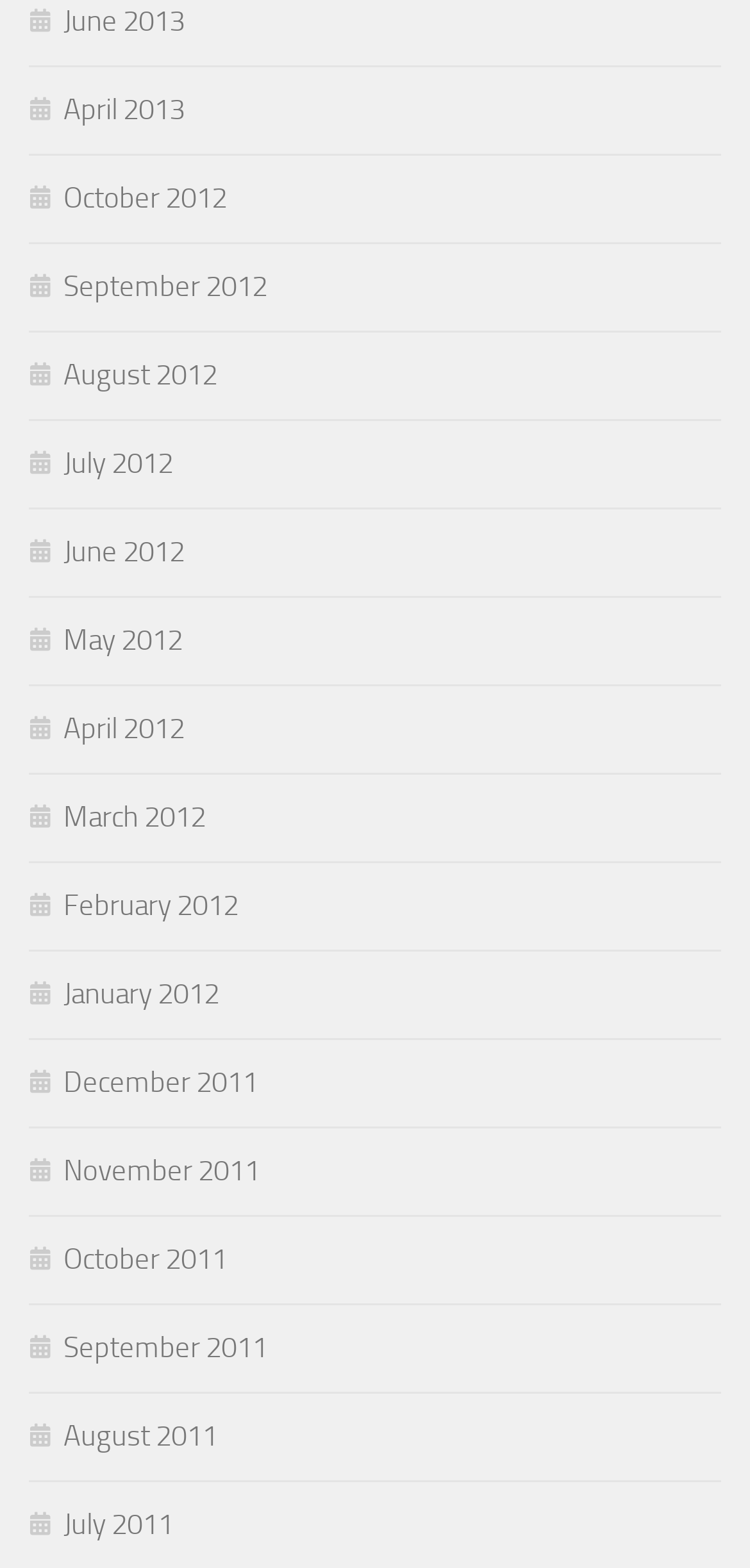How many months are listed in 2012?
Can you give a detailed and elaborate answer to the question?

I counted the number of links with '2012' in their OCR text and found that there are 12 months listed in 2012, from January 2012 to December 2012.